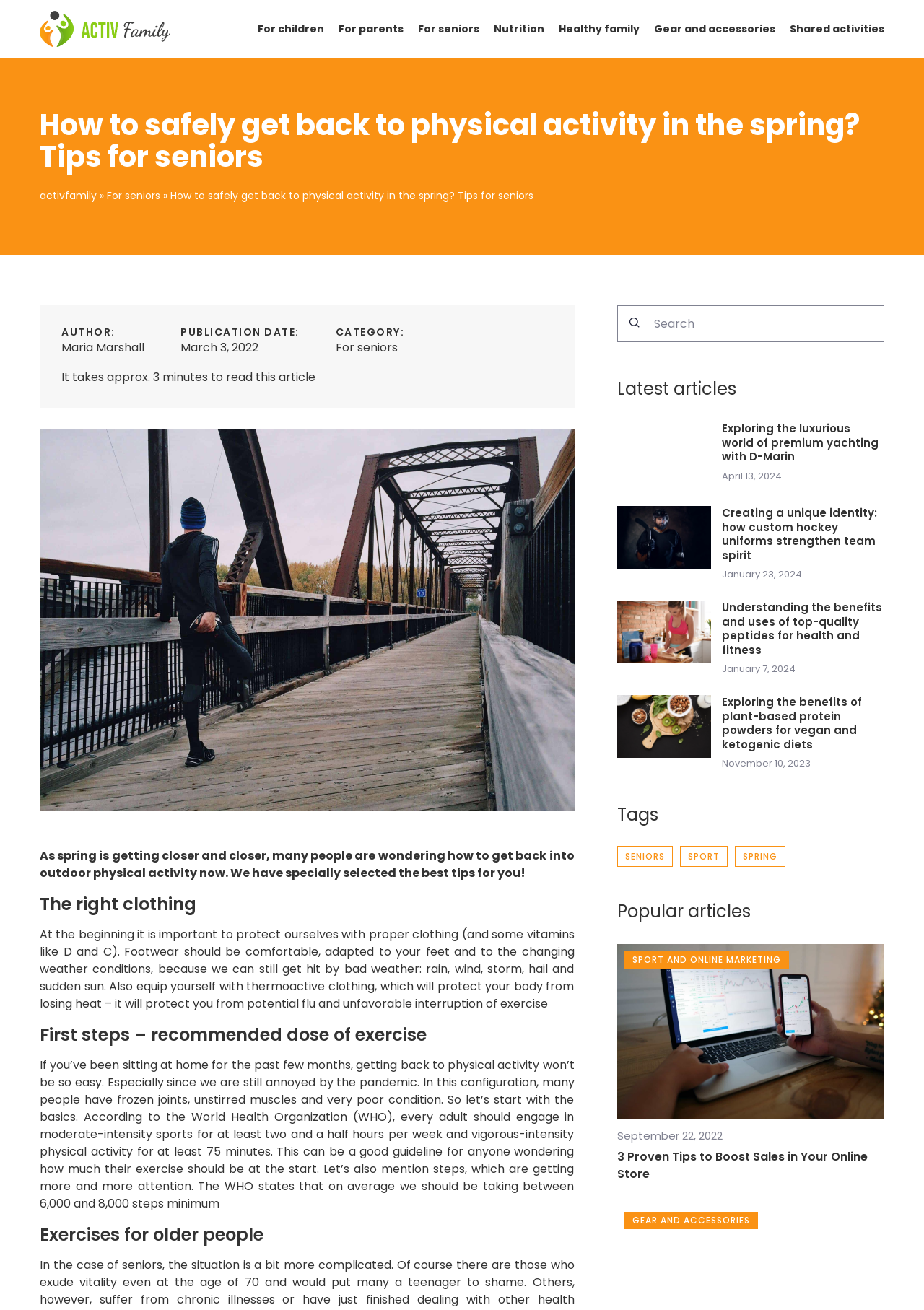Give a concise answer using only one word or phrase for this question:
How many tags are listed?

3